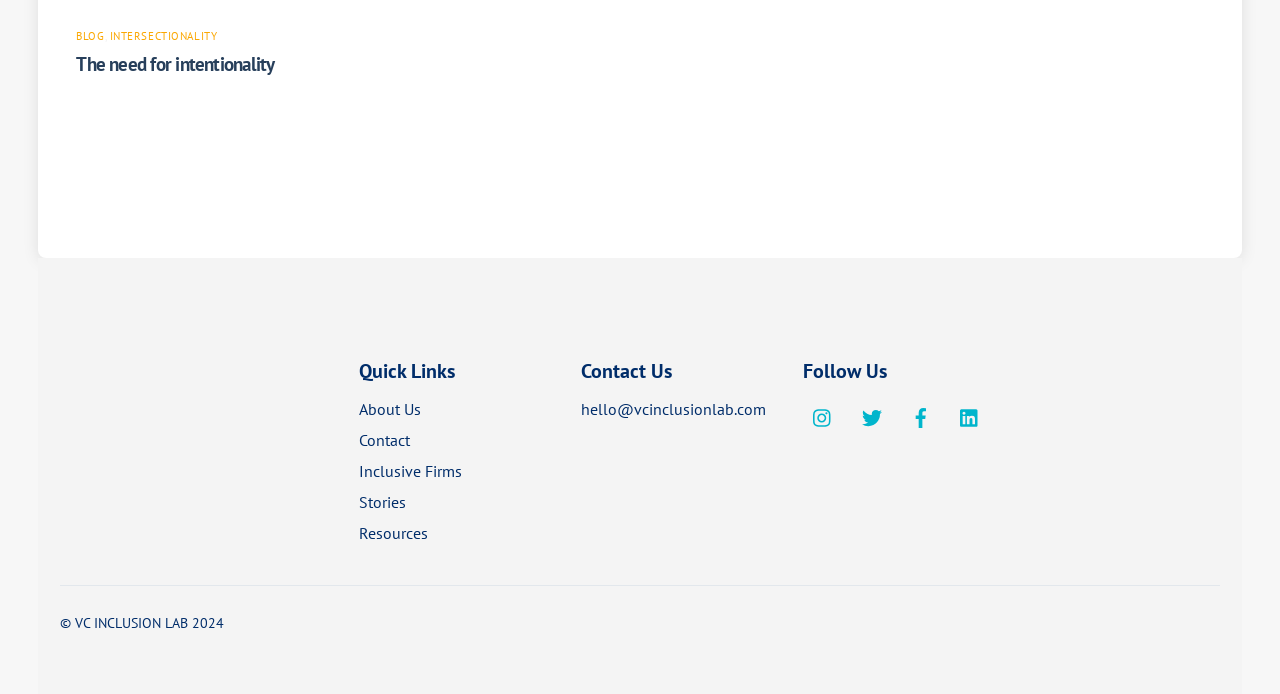Show me the bounding box coordinates of the clickable region to achieve the task as per the instruction: "Contact Us through email".

[0.454, 0.574, 0.599, 0.603]